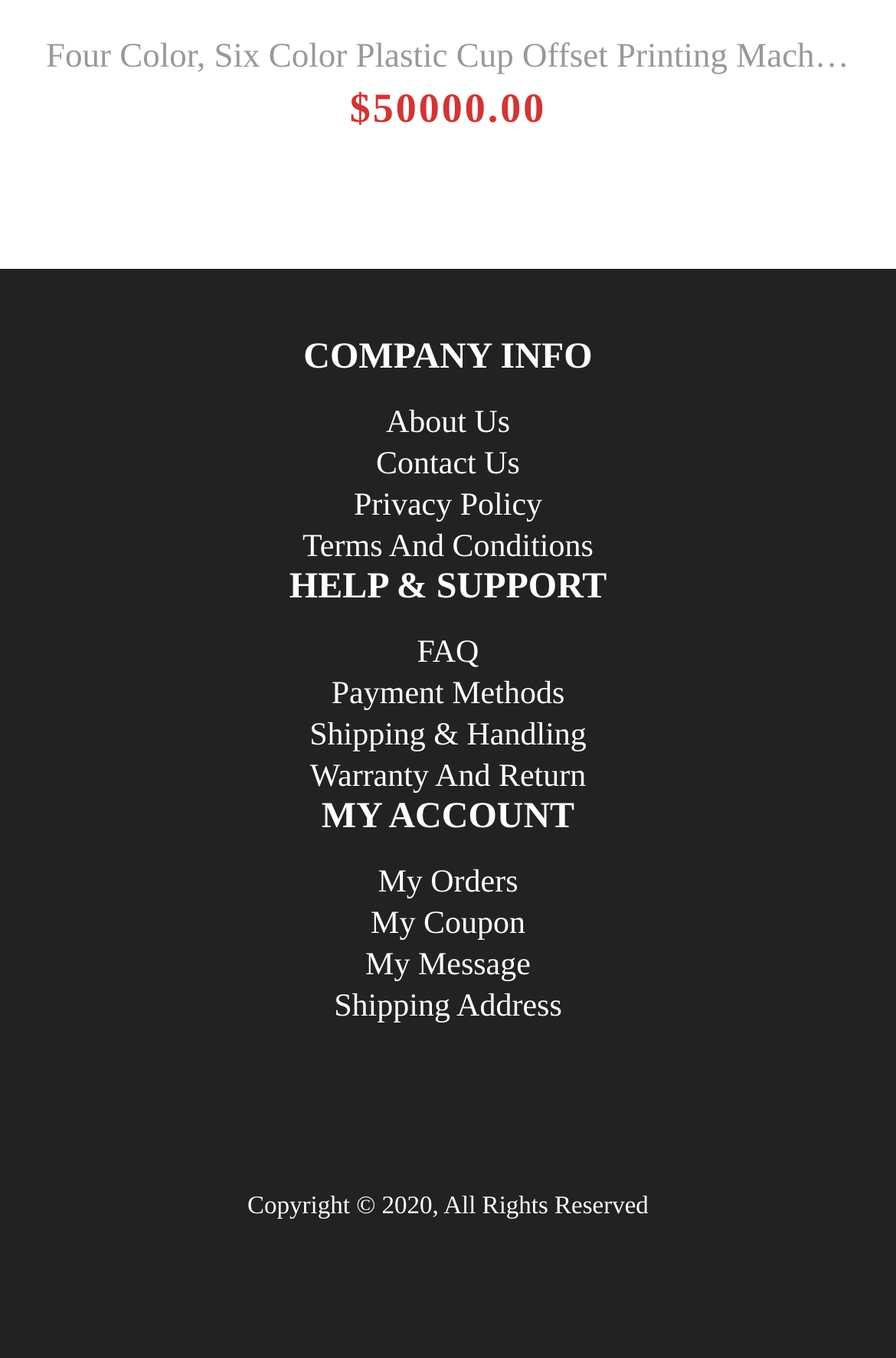What are the main categories on this webpage? Based on the screenshot, please respond with a single word or phrase.

Company Info, Help & Support, My Account